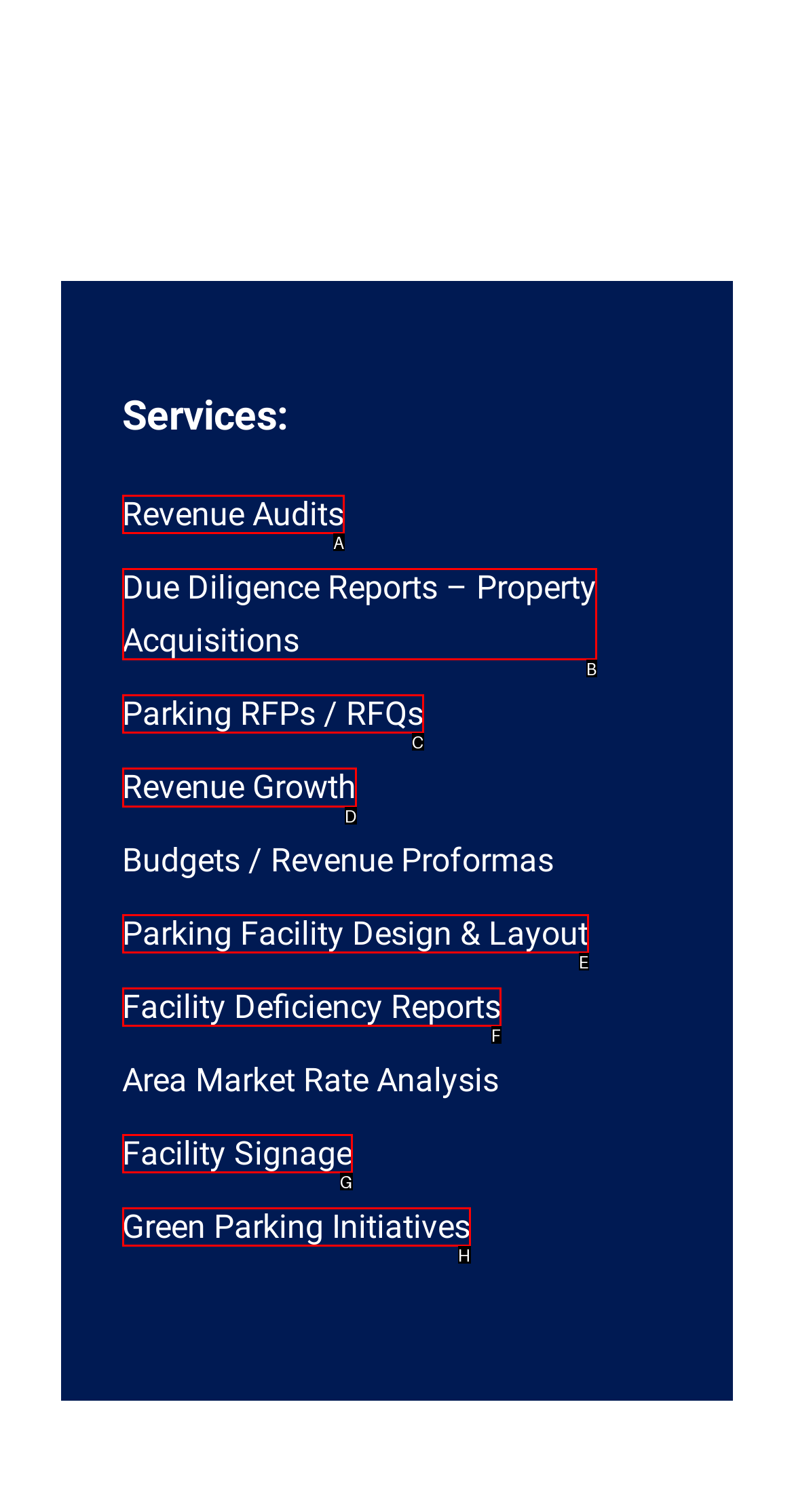Decide which HTML element to click to complete the task: Learn about Revenue Growth Provide the letter of the appropriate option.

D